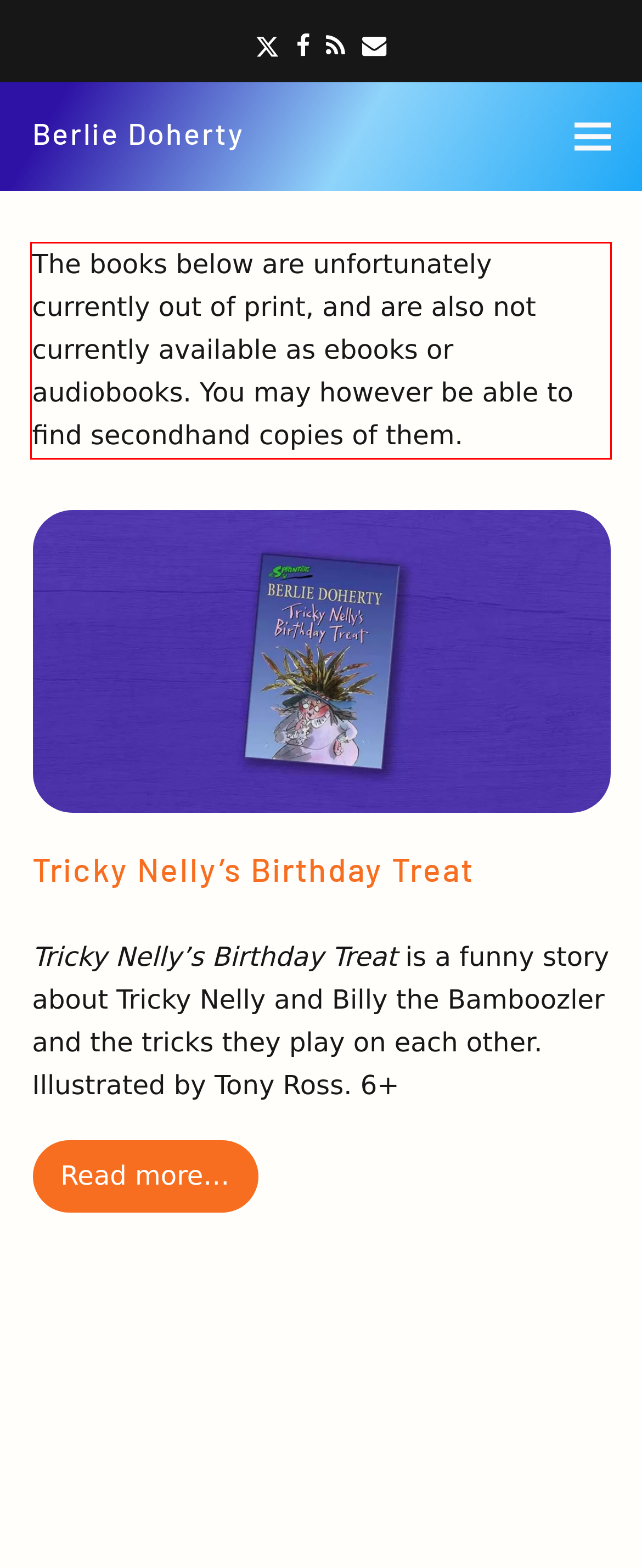By examining the provided screenshot of a webpage, recognize the text within the red bounding box and generate its text content.

The books below are unfortunately currently out of print, and are also not currently available as ebooks or audiobooks. You may however be able to find secondhand copies of them.